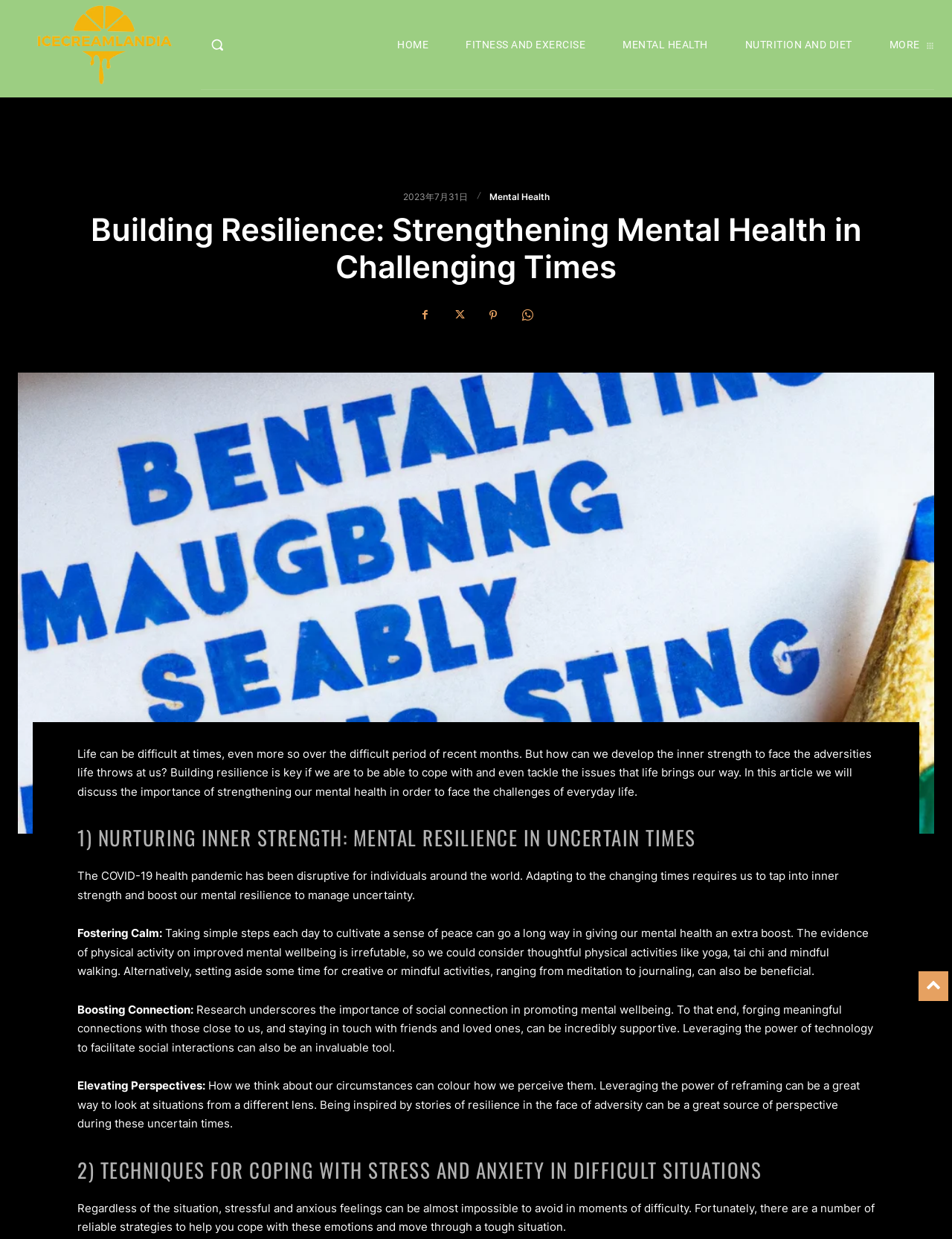What is the logo of the website?
Based on the image, provide your answer in one word or phrase.

Logo